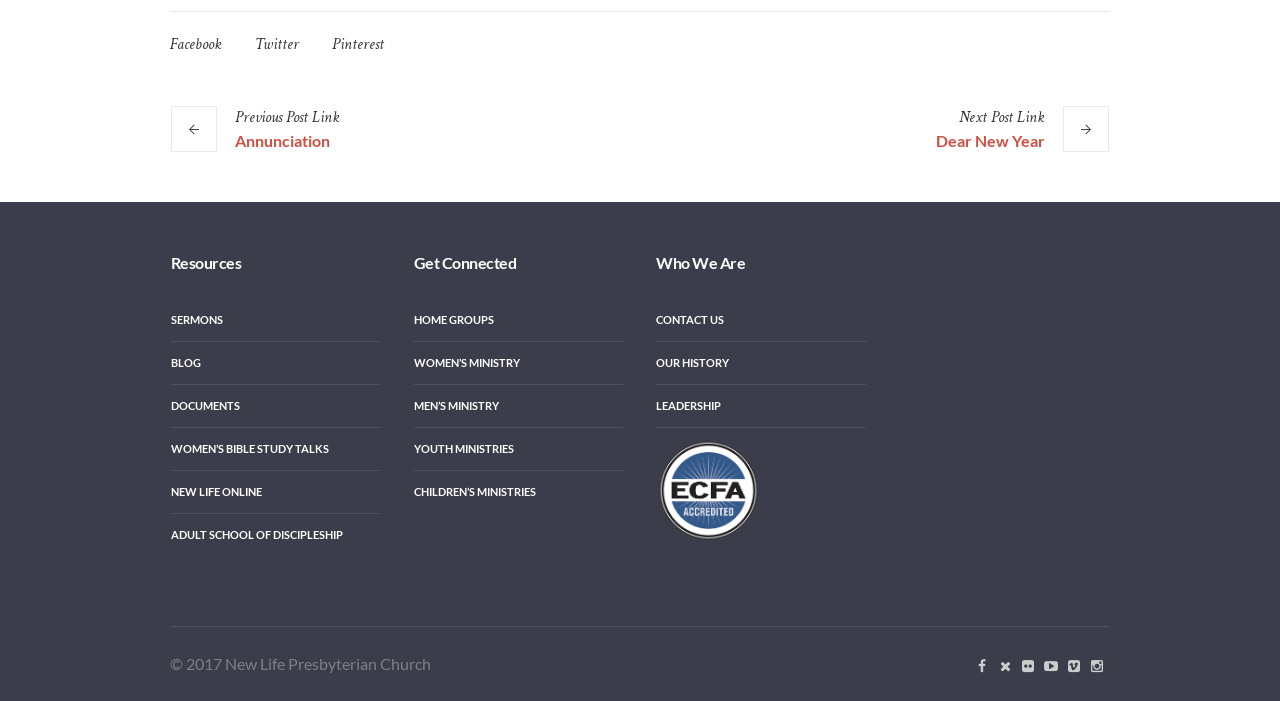What is the name of the church?
Please use the visual content to give a single word or phrase answer.

New Life Presbyterian Church